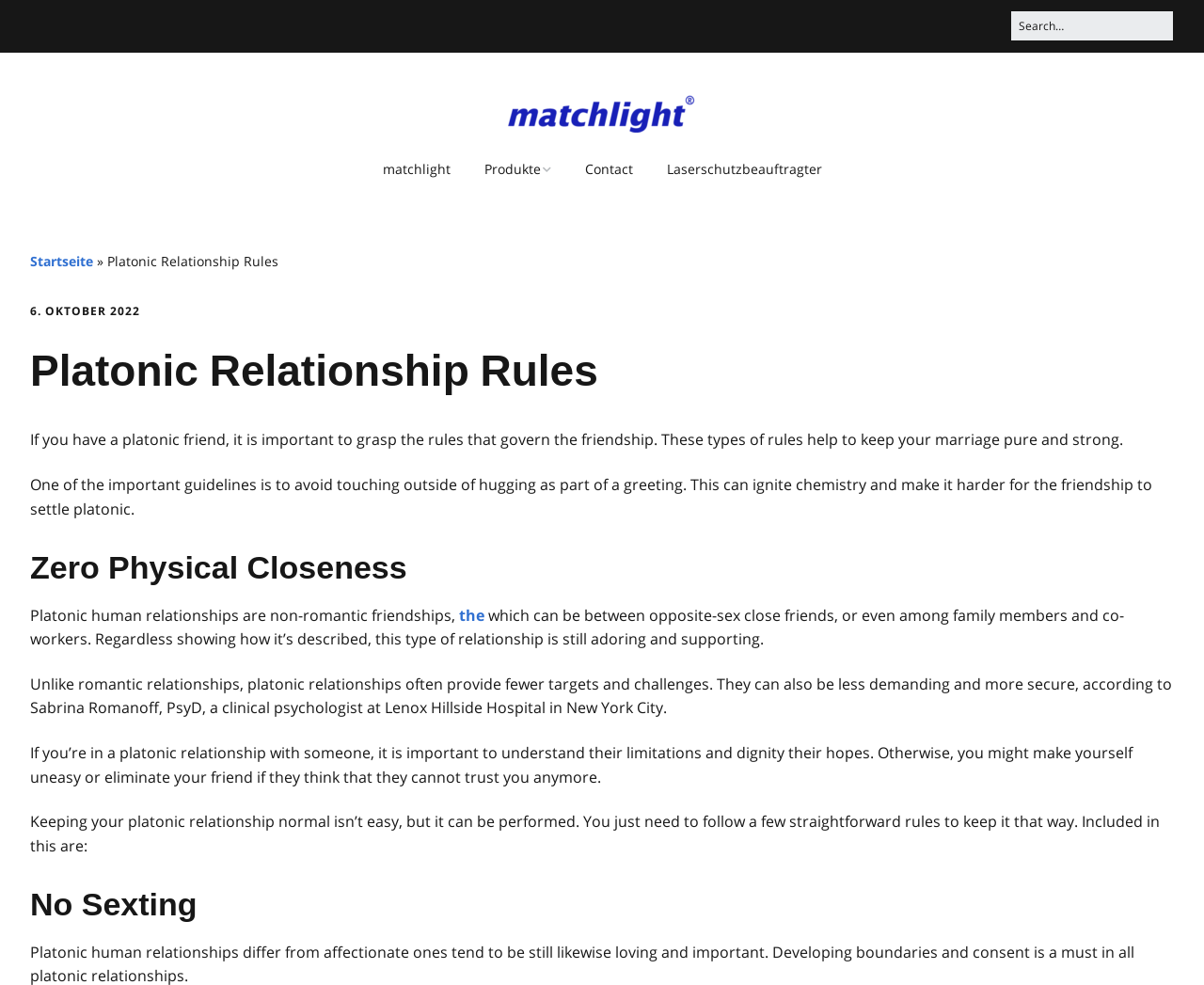Provide the bounding box coordinates of the HTML element this sentence describes: "matchlight". The bounding box coordinates consist of four float numbers between 0 and 1, i.e., [left, top, right, bottom].

[0.305, 0.152, 0.386, 0.192]